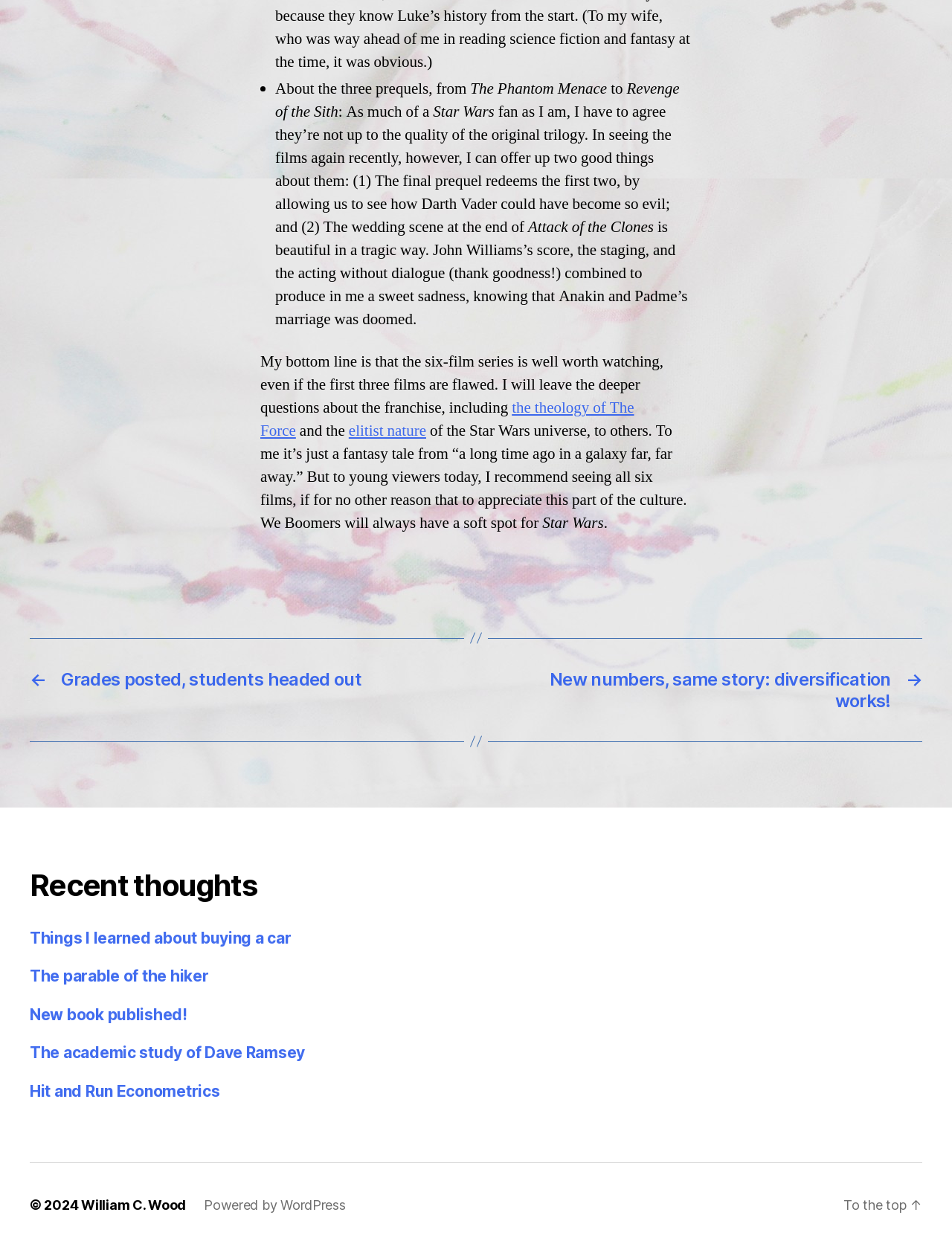Determine the bounding box coordinates of the section I need to click to execute the following instruction: "Scroll to the top of the page". Provide the coordinates as four float numbers between 0 and 1, i.e., [left, top, right, bottom].

[0.886, 0.96, 0.969, 0.973]